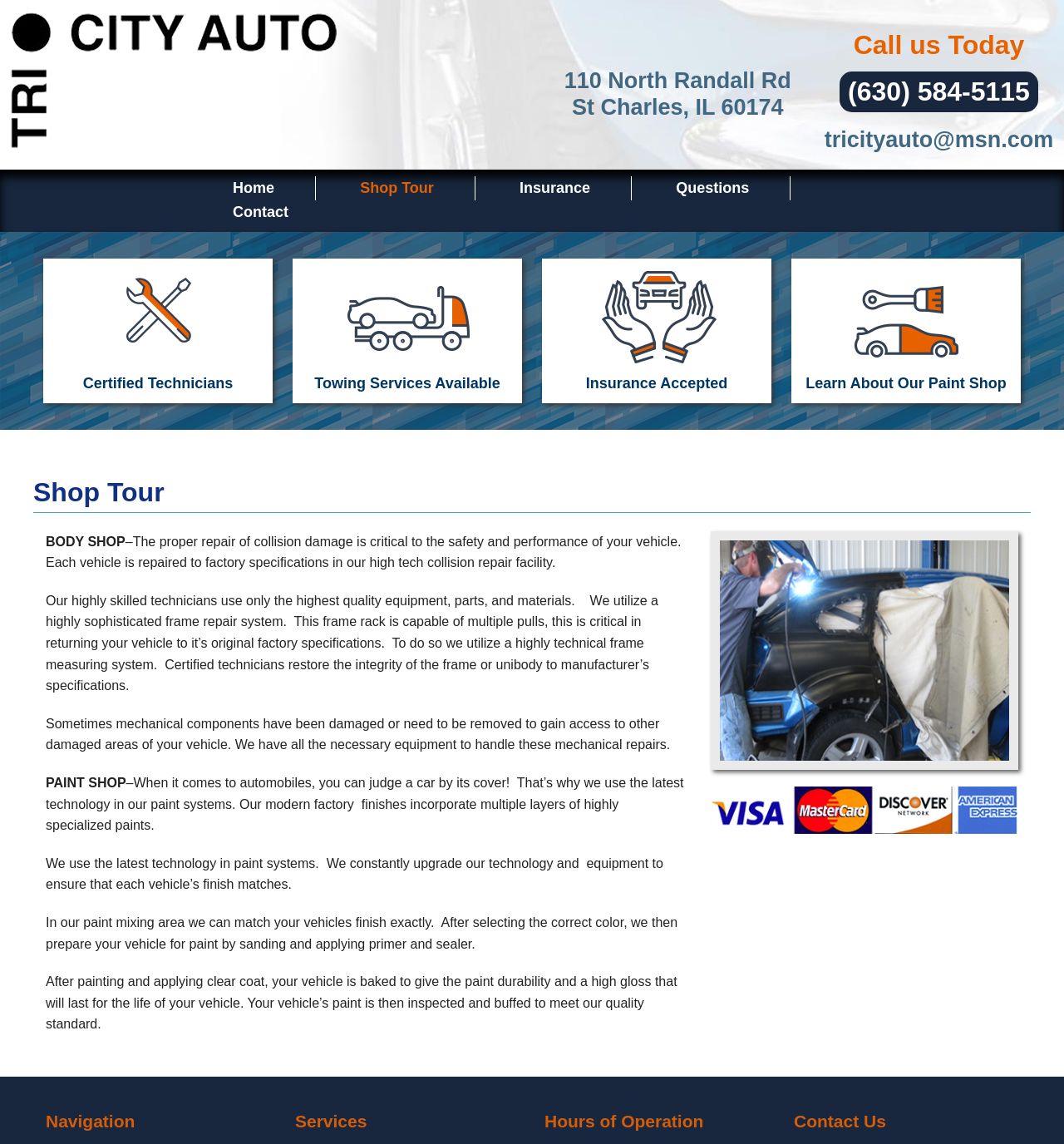With reference to the screenshot, provide a detailed response to the question below:
What is the benefit of using the latest technology in Tri-City Auto INC's paint systems?

The benefit of using the latest technology in the paint systems can be inferred from the text in the 'Paint Shop' section, which states that the paint is baked to give it durability and a high gloss that will last for the life of the vehicle.